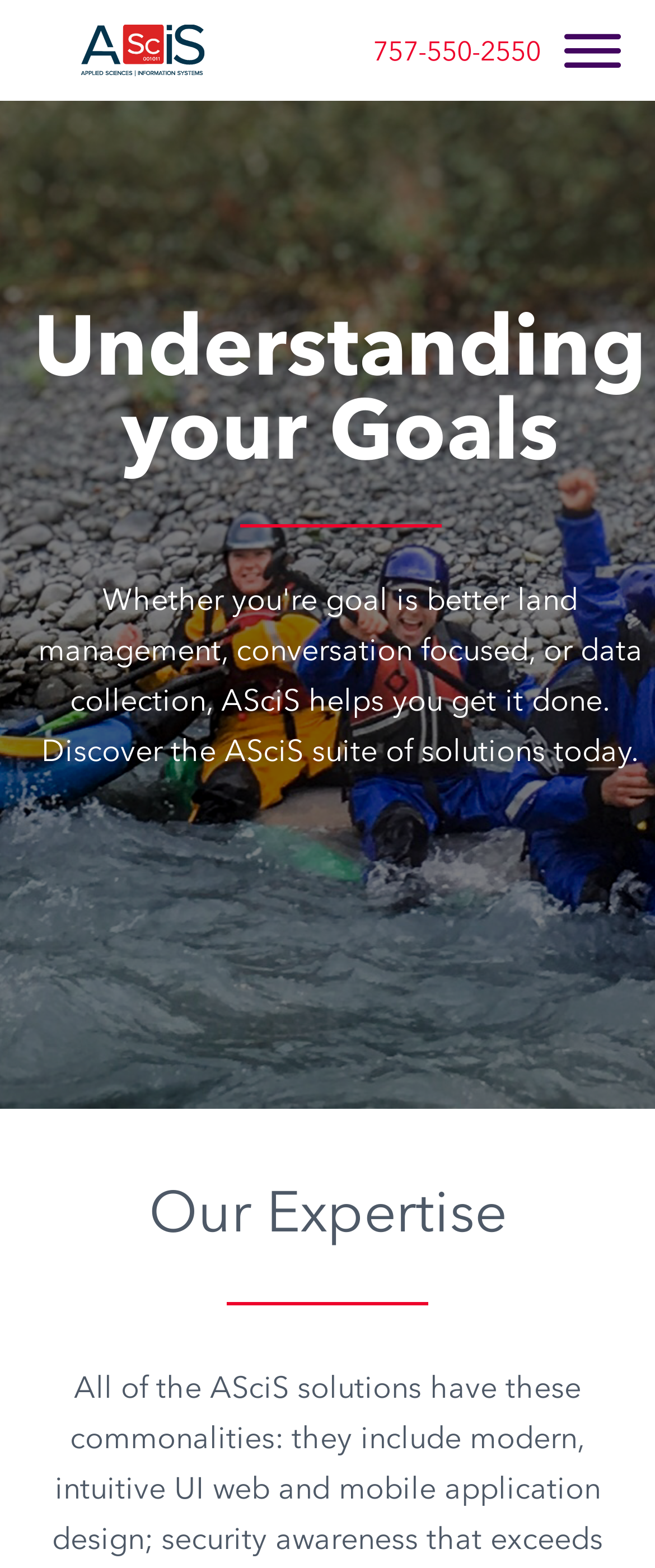Predict the bounding box coordinates of the area that should be clicked to accomplish the following instruction: "Read the article by Tech Rexa". The bounding box coordinates should consist of four float numbers between 0 and 1, i.e., [left, top, right, bottom].

None